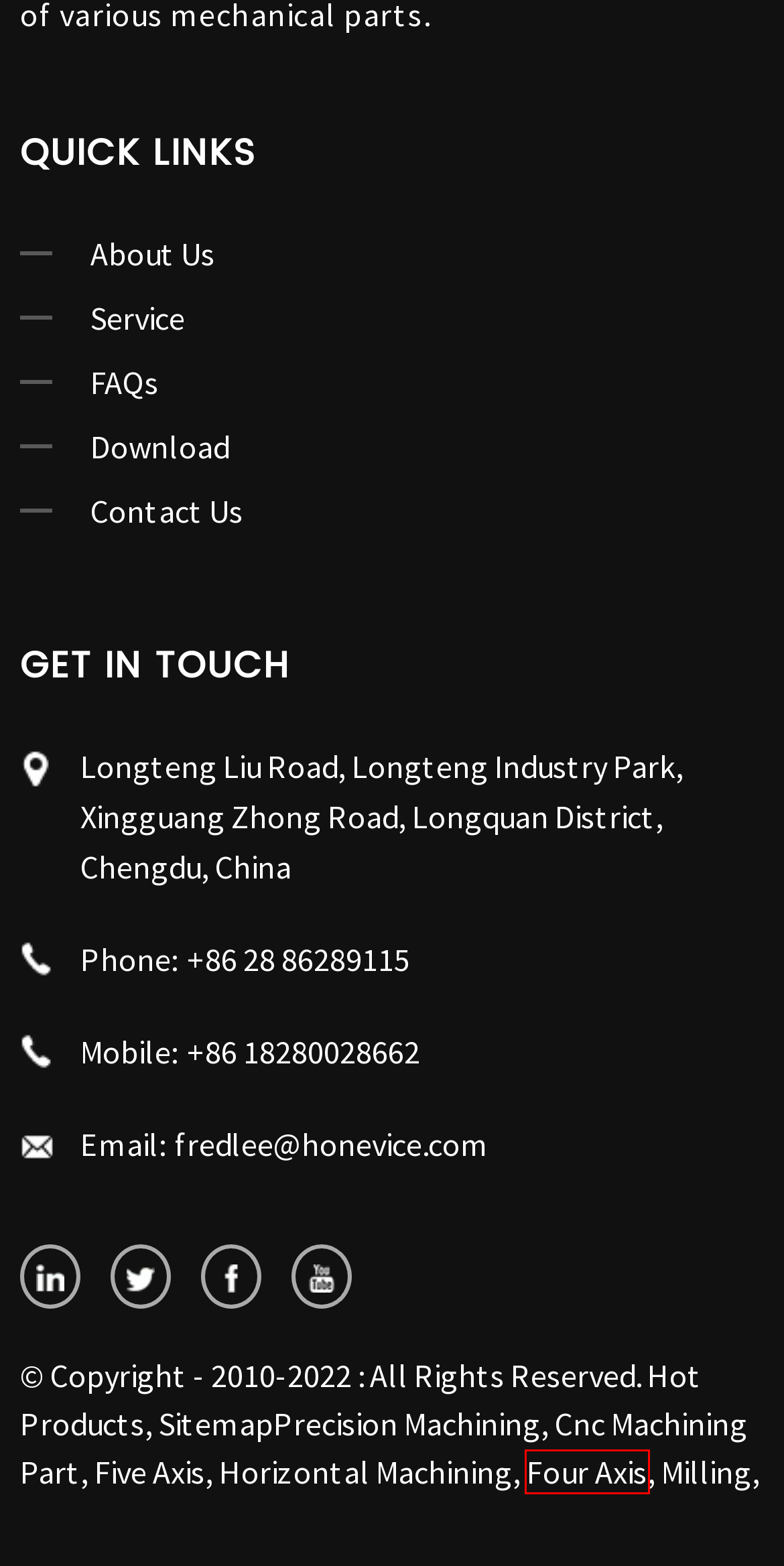Consider the screenshot of a webpage with a red bounding box around an element. Select the webpage description that best corresponds to the new page after clicking the element inside the red bounding box. Here are the candidates:
A. China Precision Machining Factory and Suppliers - Manufacturers Pricelist | Ideasys
B. China Five Axis Factory and Suppliers - Manufacturers Pricelist | Ideasys
C. China Cnc Machining Part Factory and Suppliers - Manufacturers Pricelist | Ideasys
D. Service | Sichuan Ideasys Precision Machinery Co., Ltd.
E. China Milling Factory and Suppliers - Manufacturers Pricelist | Ideasys
F. China Horizontal Machining Factory and Suppliers - Manufacturers Pricelist | Ideasys
G. China Four Axis Factory and Suppliers - Manufacturers Pricelist | Ideasys
H. Products Manufacturers & Suppliers - China Products Factory

G